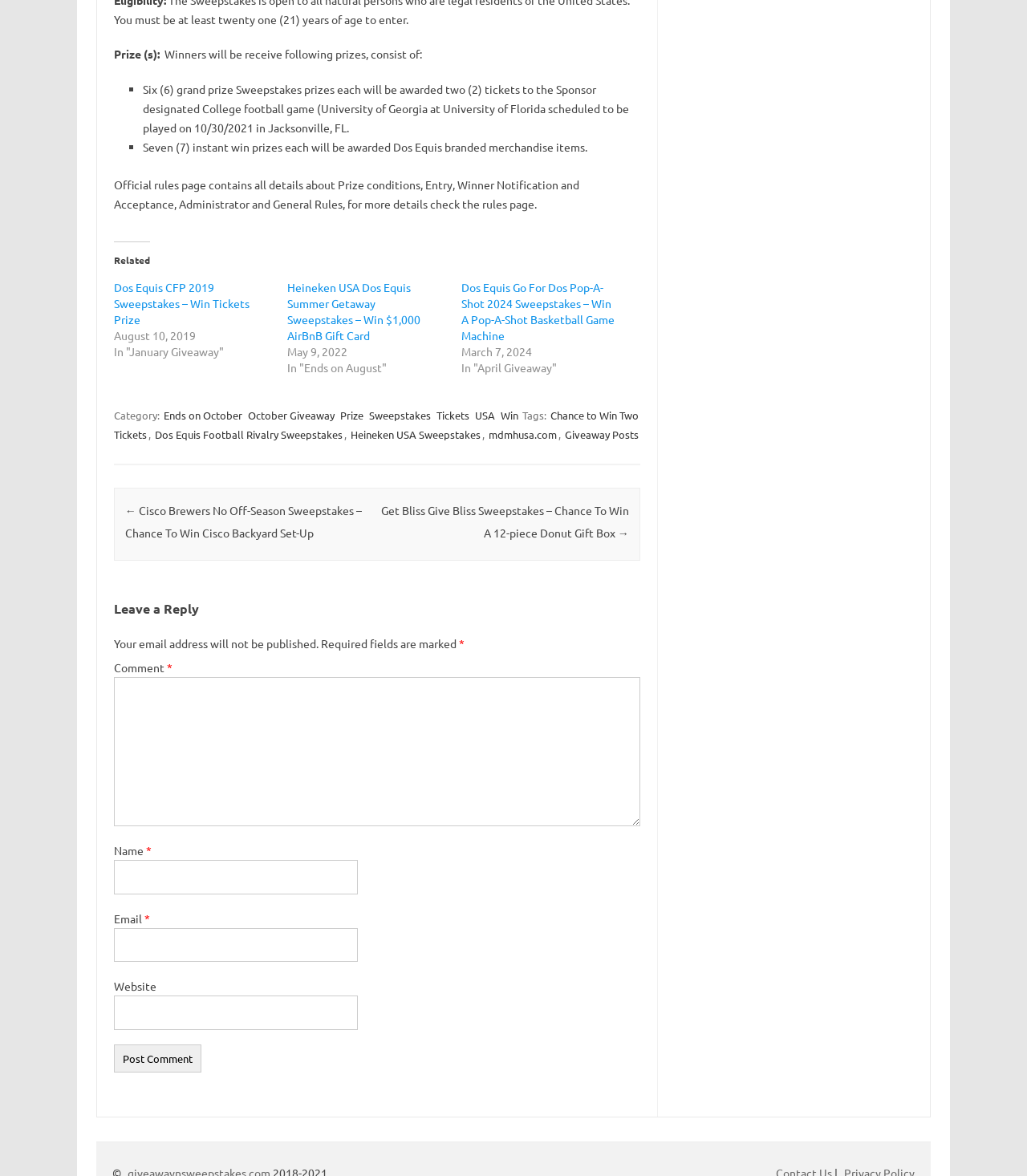Determine the bounding box coordinates for the clickable element to execute this instruction: "Click the link to view the Dos Equis Go For Dos Pop-A-Shot 2024 Sweepstakes". Provide the coordinates as four float numbers between 0 and 1, i.e., [left, top, right, bottom].

[0.449, 0.238, 0.598, 0.291]